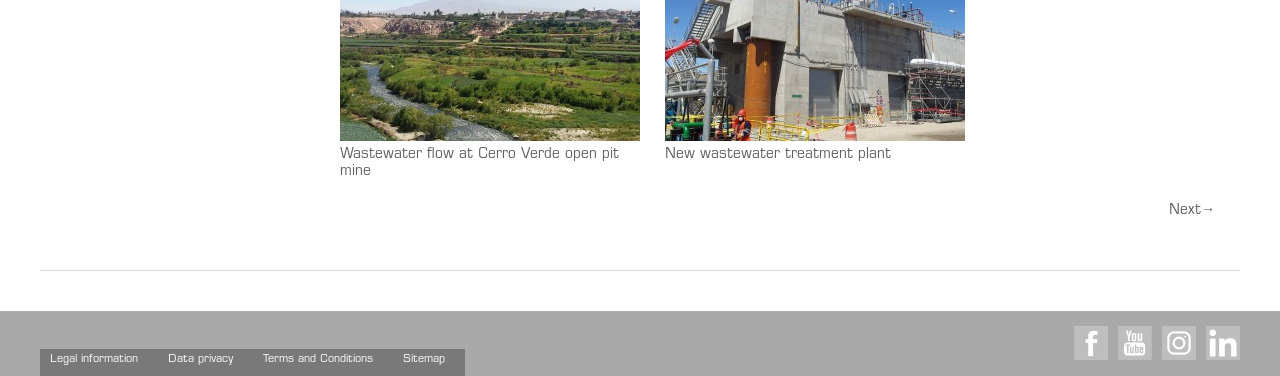Identify the bounding box for the UI element specified in this description: "Facebook". The coordinates must be four float numbers between 0 and 1, formatted as [left, top, right, bottom].

[0.839, 0.867, 0.866, 0.957]